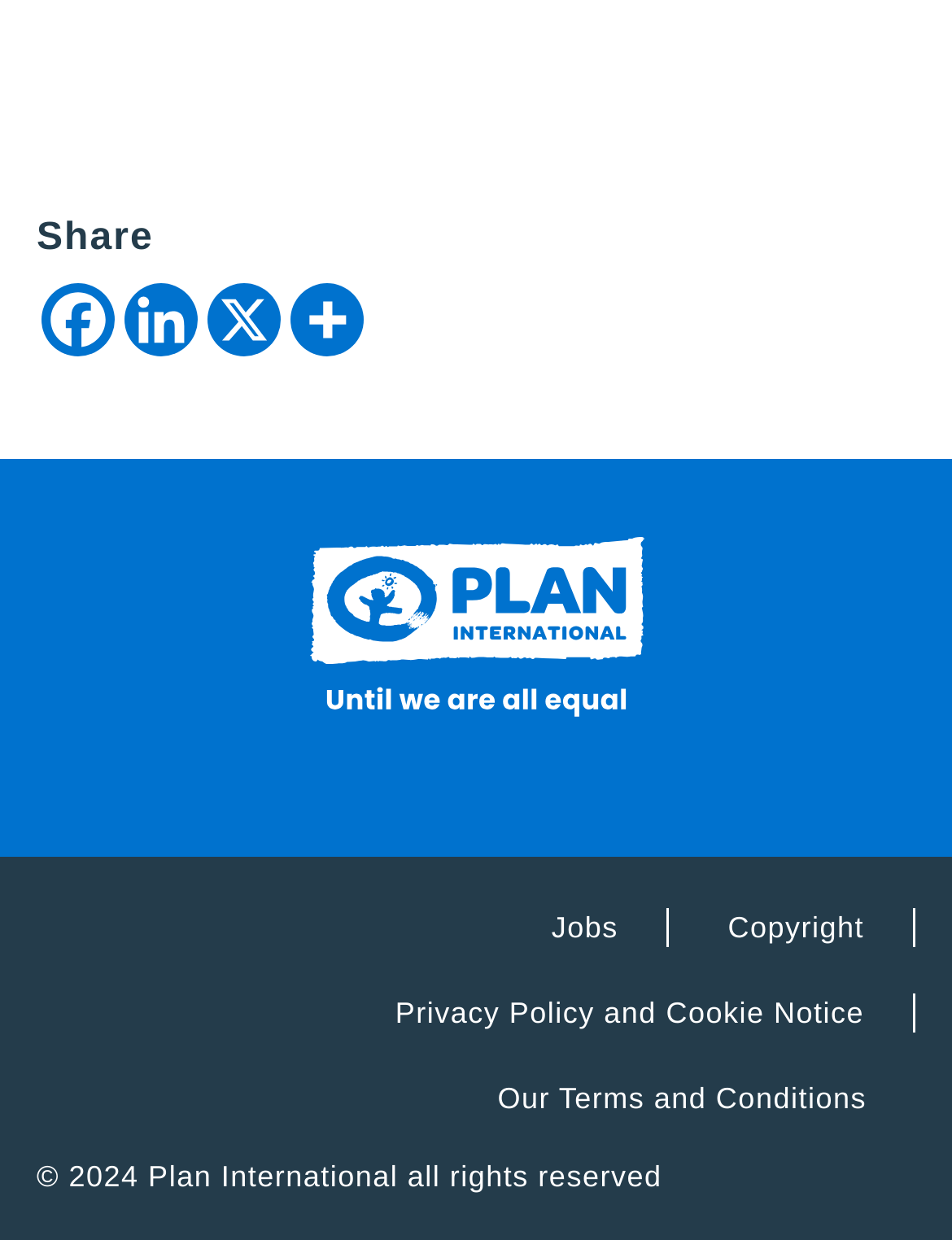How many social media links are available?
Can you offer a detailed and complete answer to this question?

I counted the number of social media links available on the top section of the webpage, which includes Facebook, Linkedin, X, and More.